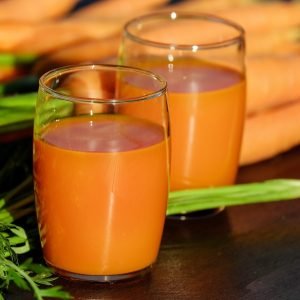Provide a comprehensive description of the image.

The image showcases two clear glasses filled with a vibrant, orange beverage, likely a fresh carrot juice. The juice reflects the rich color of the carrots that can be seen in the background, emphasizing its natural ingredients. The setting appears to be bright and inviting, suggesting a healthy lifestyle choice. Carrot juice is renowned for its high content of beta-carotene, vitamin A, and other nutrients, promoting benefits such as improved vision and skin health. This drink aligns with the nutritional theme of Vitamin B6, highlighting the complementary role of various vitamins that enhance overall health and well-being.